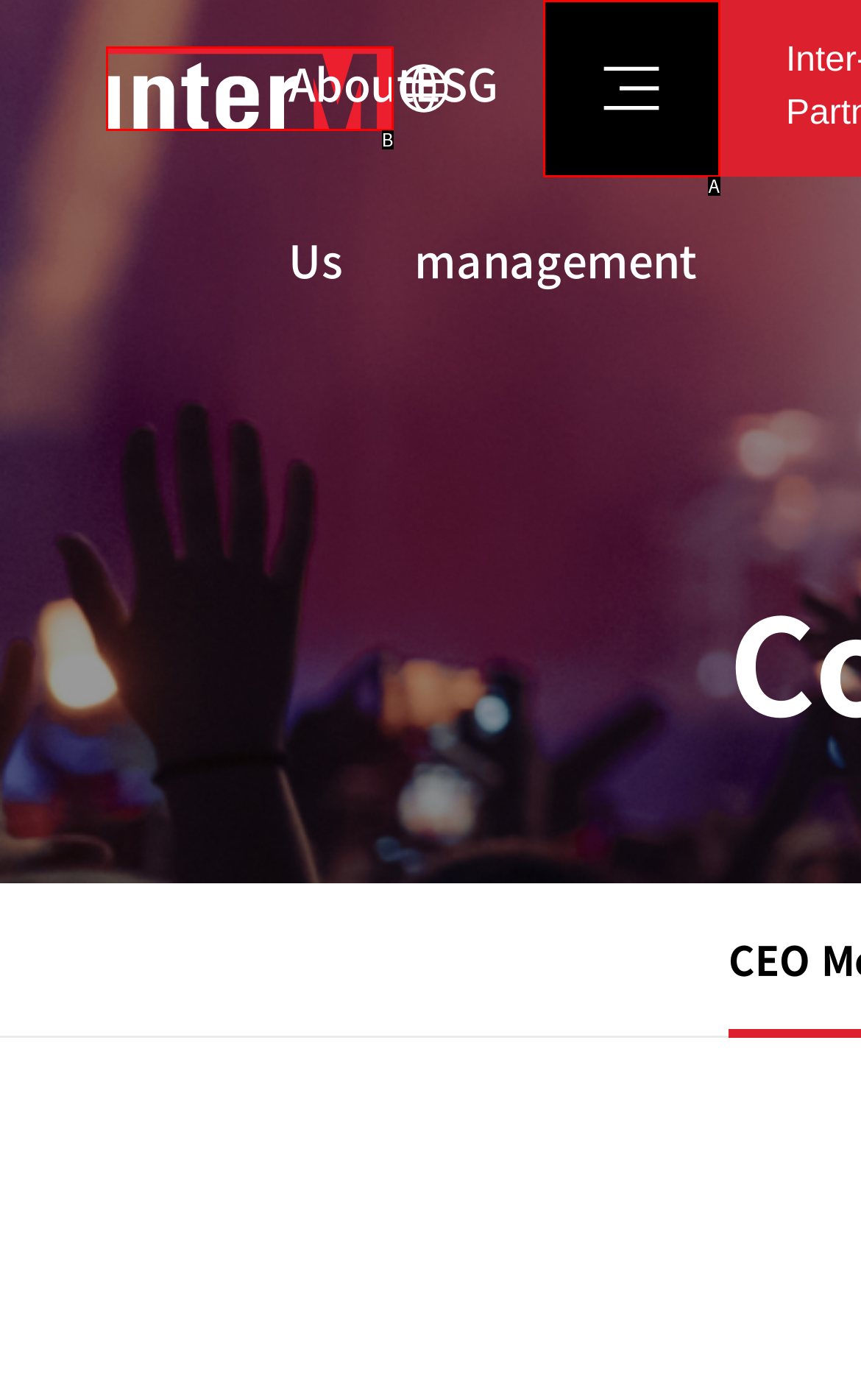Identify the HTML element that corresponds to the following description: inter-M 로고. Provide the letter of the correct option from the presented choices.

B